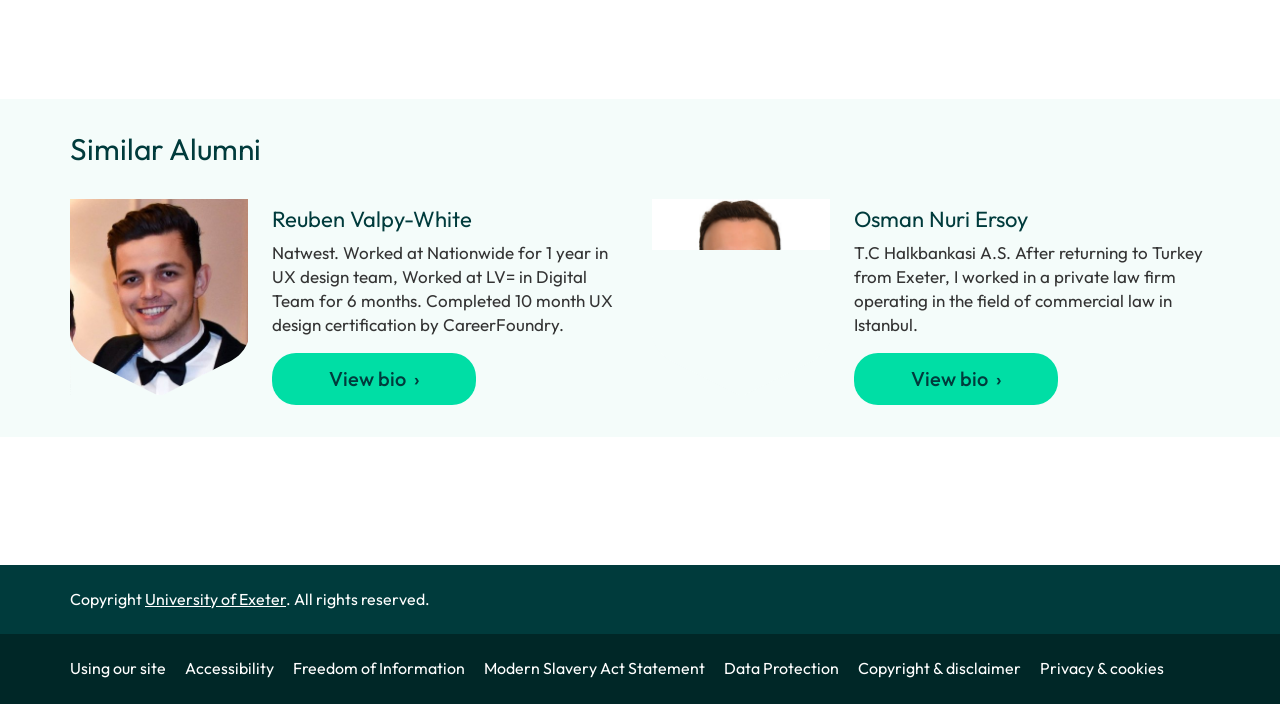Pinpoint the bounding box coordinates of the element to be clicked to execute the instruction: "Go to The world of smiggles".

None